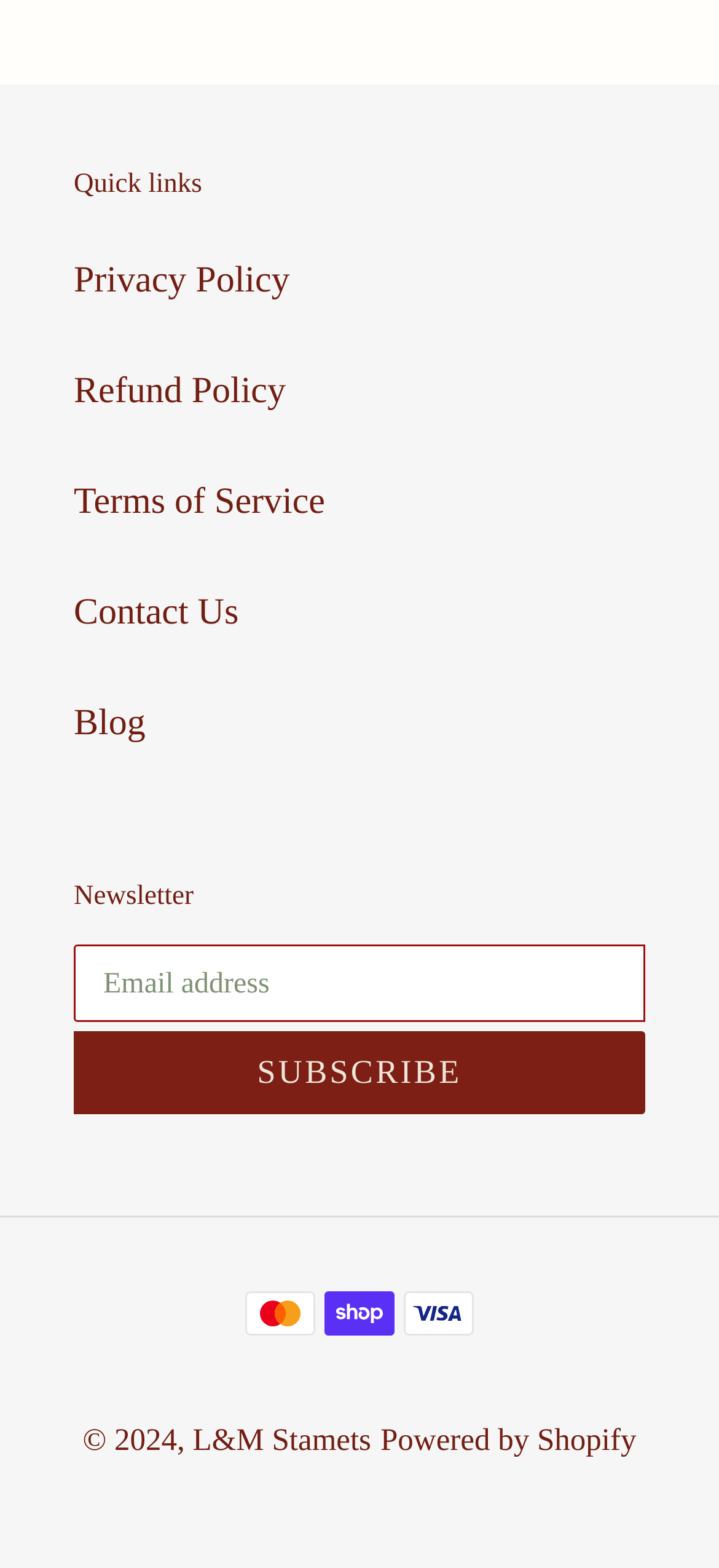Predict the bounding box of the UI element based on this description: "Terms of Service".

[0.103, 0.307, 0.452, 0.333]